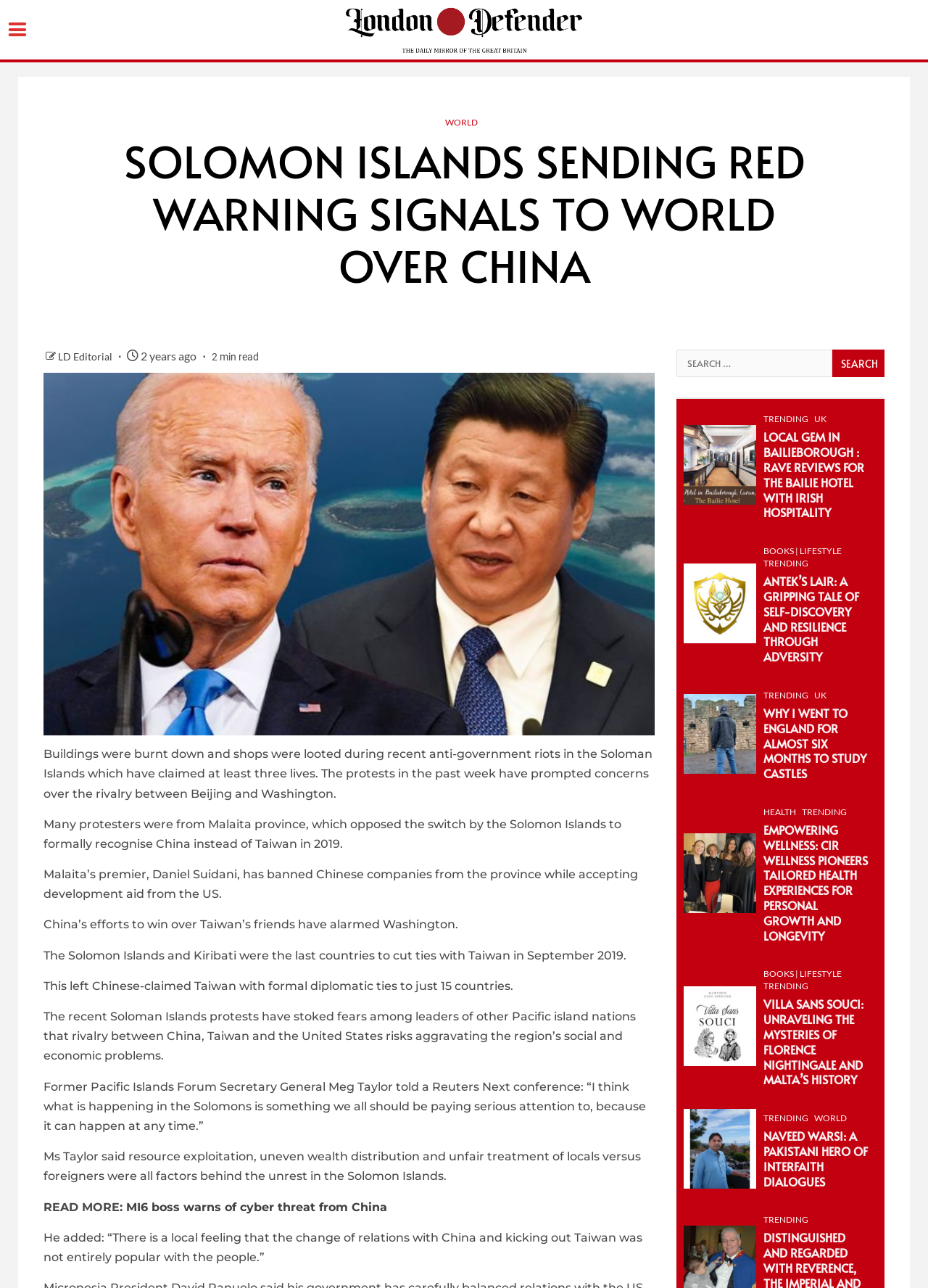Give a one-word or short phrase answer to this question: 
What is the name of the former Pacific Islands Forum Secretary General?

Meg Taylor